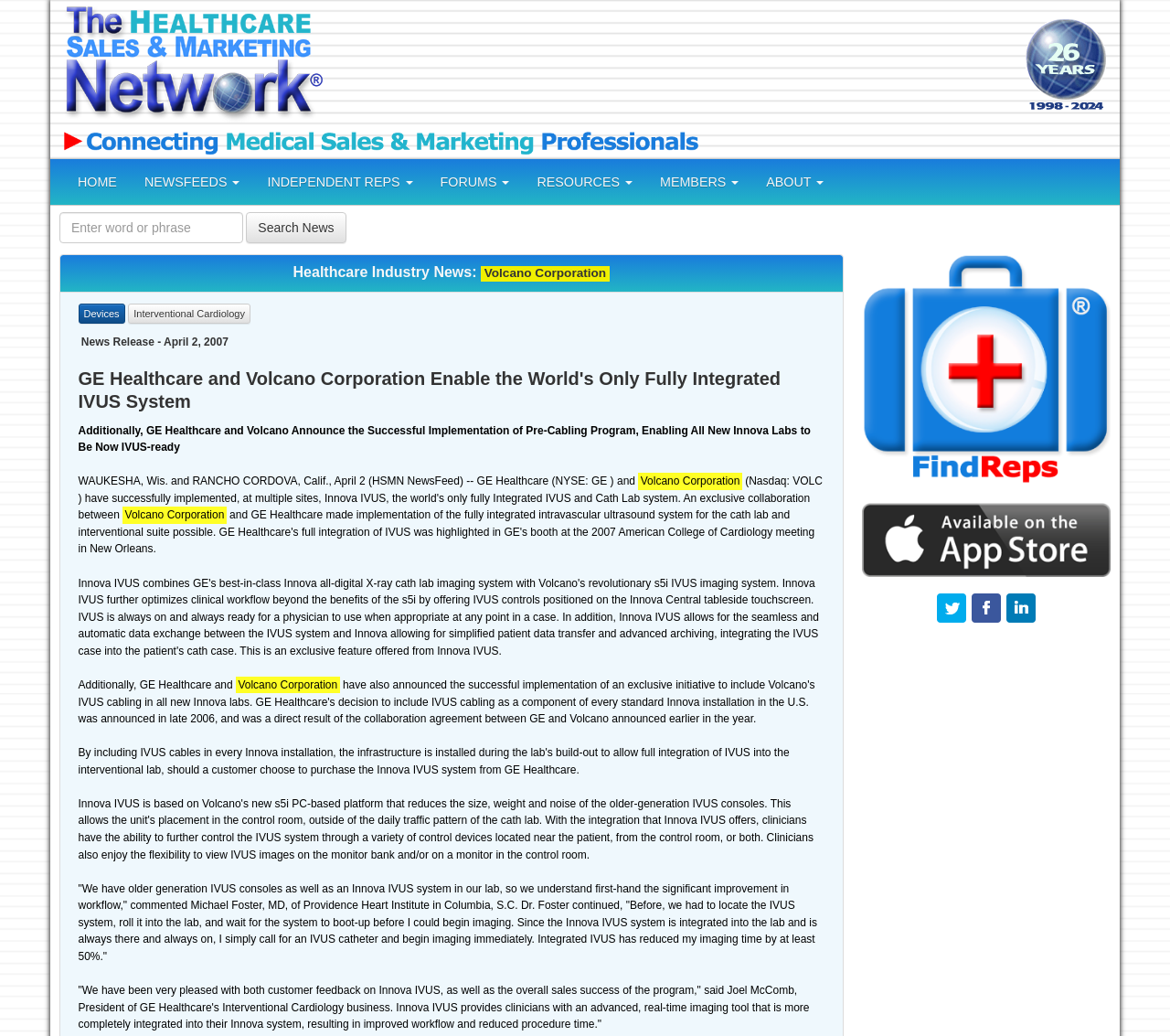Provide a thorough description of this webpage.

The webpage is a news article from the Healthcare Sales & Marketing Network, focusing on the medical sales and marketing community. At the top, there is a header section with a logo and a navigation menu with links to "HOME", "NEWSFEEDS", "INDEPENDENT REPS", "FORUMS", "RESOURCES", "MEMBERS", and "ABOUT". Below the header, there is a search bar with a text box and a "Search News" button.

The main content of the page is an article about GE Healthcare and Volcano Corporation enabling the world's only fully integrated IVUS system. The article has a heading and several paragraphs of text, including quotes from medical professionals and a company president. There are also links to related topics, such as "Devices" and "Interventional Cardiology", on the left side of the article.

On the right side of the page, there are two advertisements, one for "FindReps" with a link to find medical independent sales reps without recruiter fees, and another for the "FindReps" app available on the Apple App Store for iPhone and iPad.

At the very top of the page, there is a banner with a logo and a tagline "Connecting Medical Independent Sales Reps and Distributors with Manufacturers and New Product Lines". Below the banner, there is a link to "The Healthcare Sales & Marketing Network celebrates 26 years serving the medical sales & marketing community."